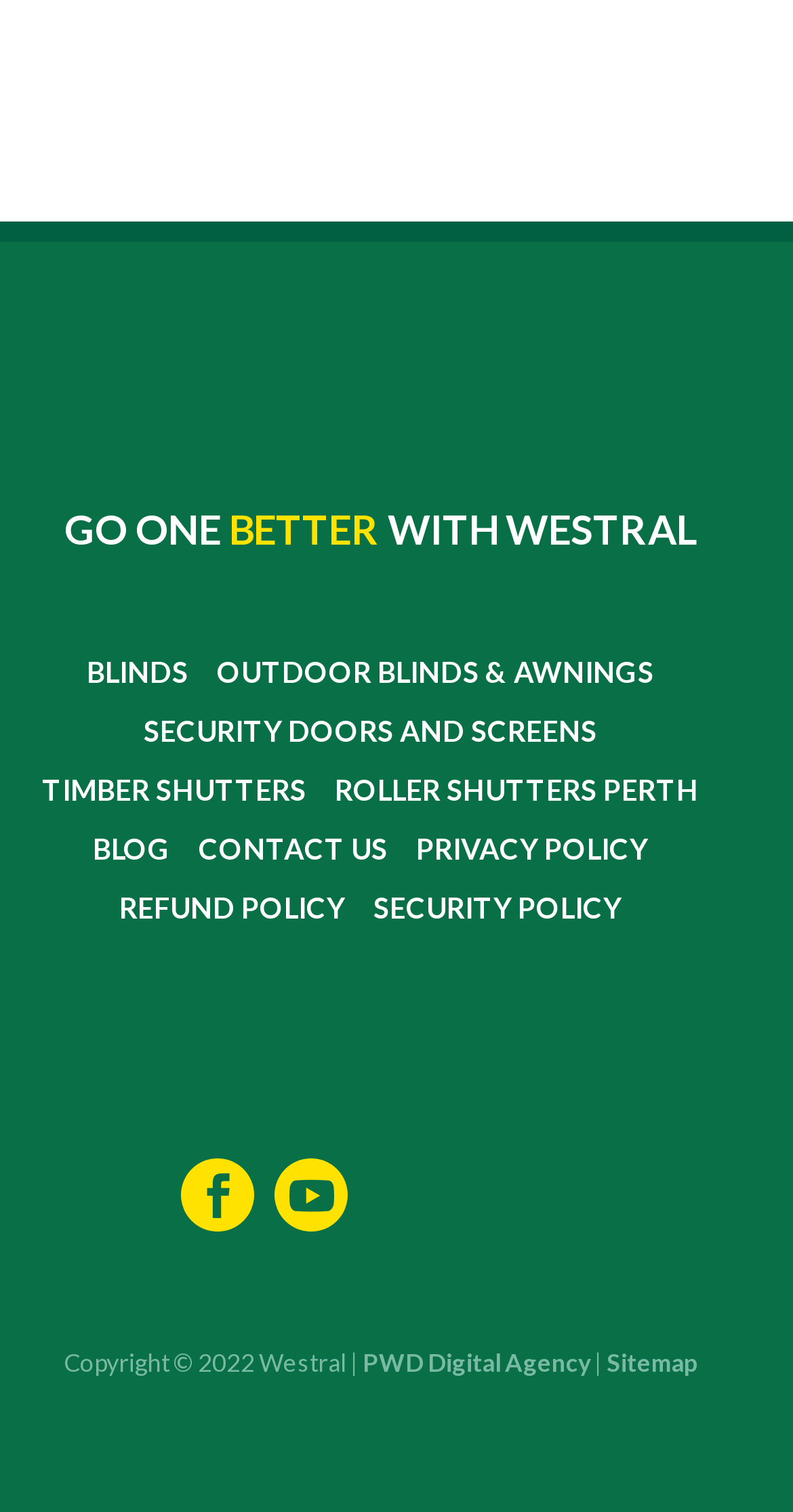Provide a short, one-word or phrase answer to the question below:
What is the copyright year?

2022